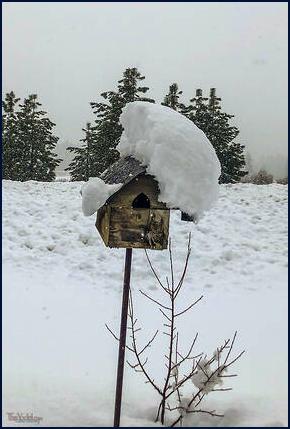Explain what is happening in the image with as much detail as possible.

The image showcases a charming birdhouse, intricately crafted and perched on a slender pole amidst a winter wonderland. A thick blanket of snow gracefully crowns the roof of the birdhouse, creating a striking contrast against its wooden facade. Surrounding the birdhouse, a pristine layer of snow envelops the ground, reflecting the serene beauty of a snowy landscape. In the background, patches of evergreen trees emerge, partially obscured in the soft, snowy haze, adding depth to the tranquil scene. This picturesque moment evokes a sense of peaceful isolation typical of winter, inviting the imagination to ponder the activities of wildlife during the colder months.